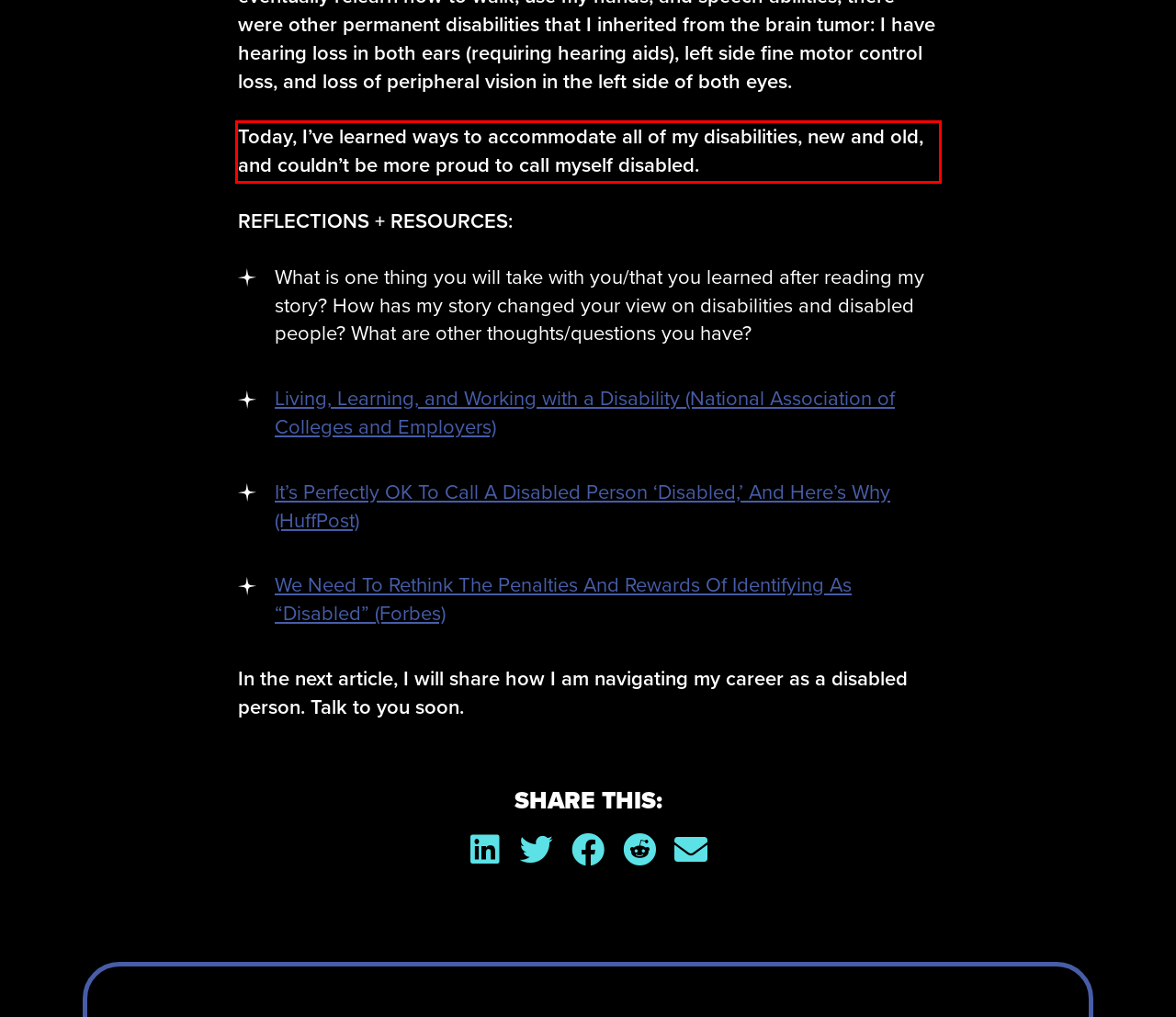Given a webpage screenshot with a red bounding box, perform OCR to read and deliver the text enclosed by the red bounding box.

Today, I’ve learned ways to accommodate all of my disabilities, new and old, and couldn’t be more proud to call myself disabled.